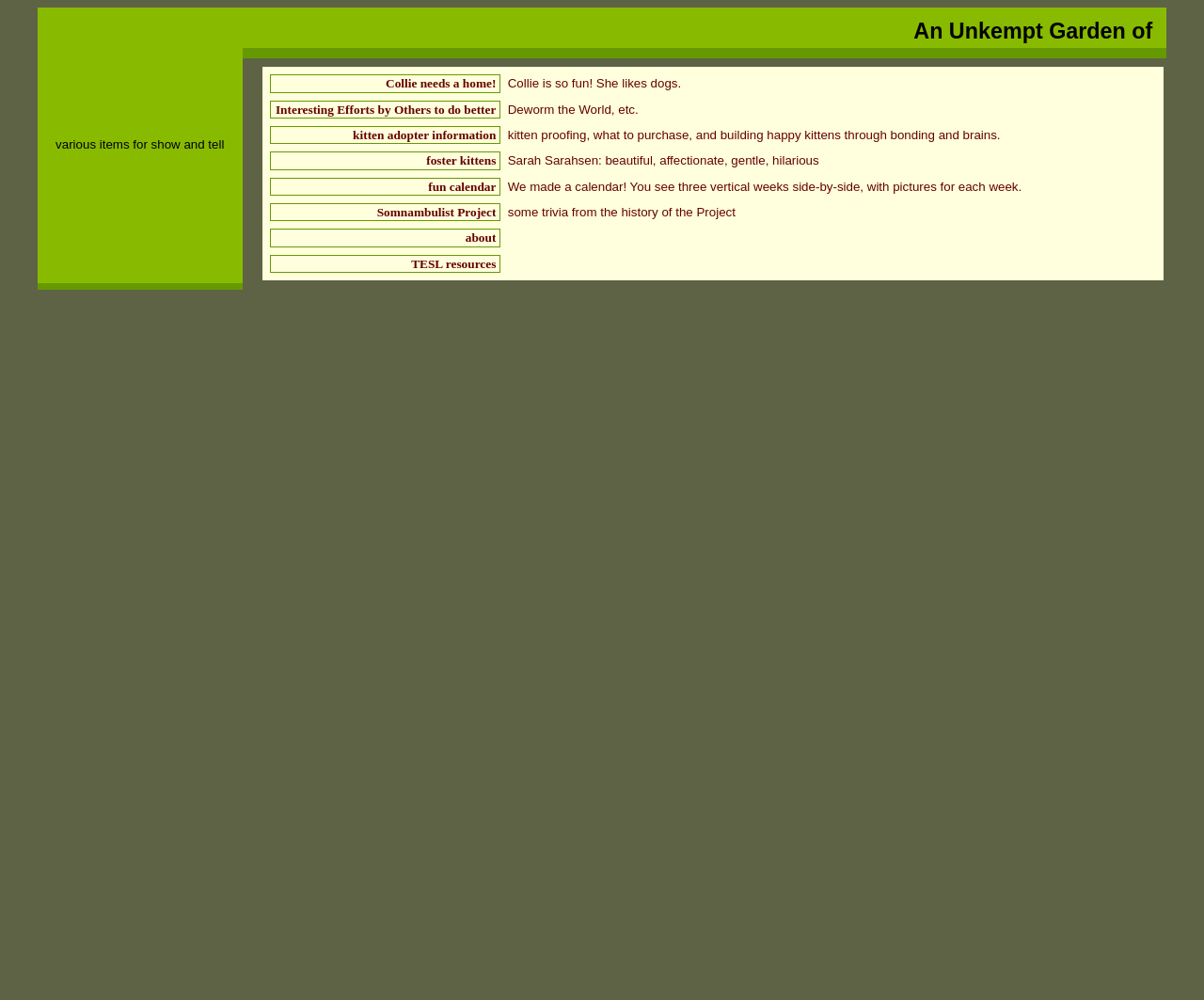Given the description "fun calendar", determine the bounding box of the corresponding UI element.

[0.356, 0.179, 0.412, 0.193]